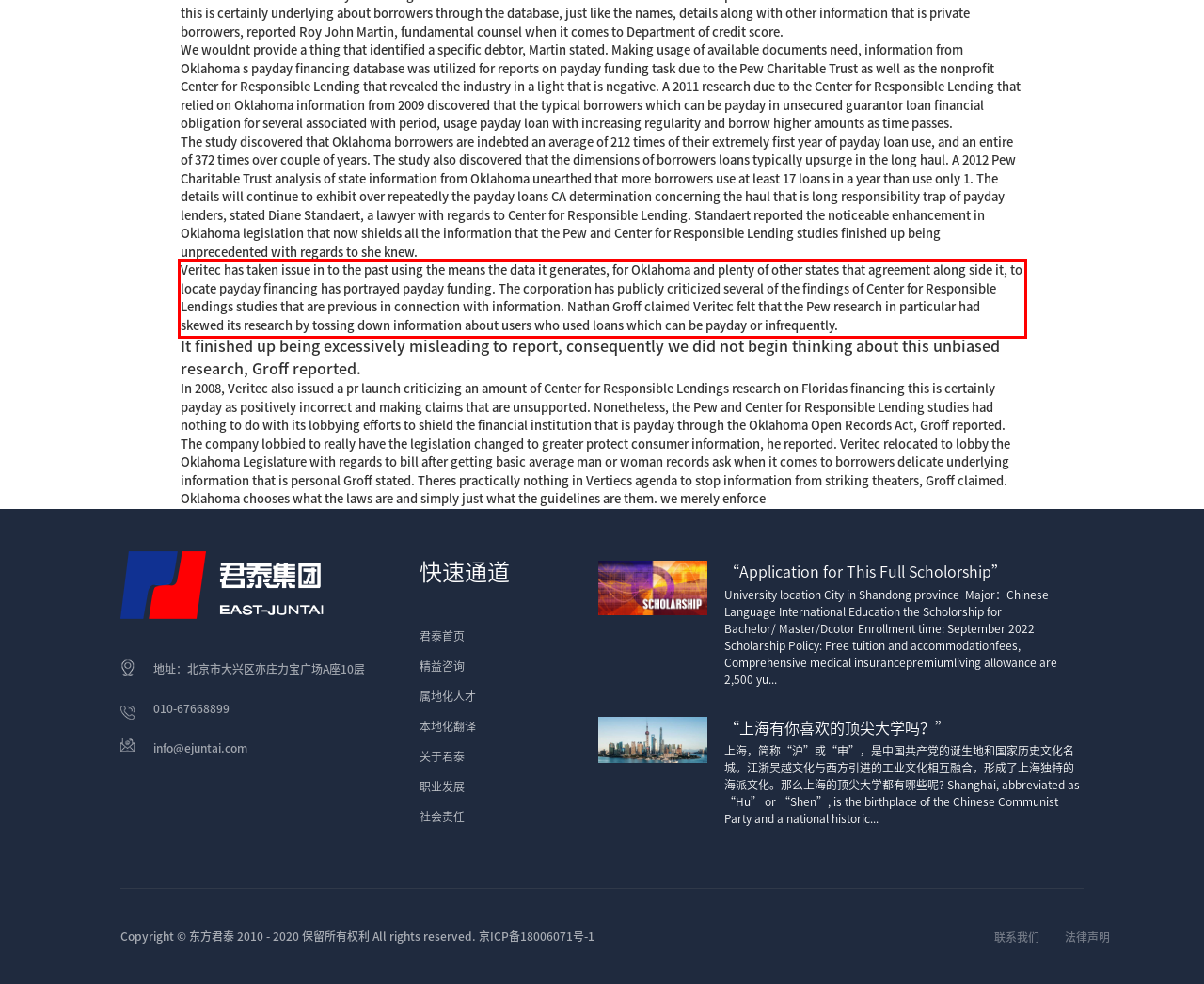You are given a webpage screenshot with a red bounding box around a UI element. Extract and generate the text inside this red bounding box.

Veritec has taken issue in to the past using the means the data it generates, for Oklahoma and plenty of other states that agreement along side it, to locate payday financing has portrayed payday funding. The corporation has publicly criticized several of the findings of Center for Responsible Lendings studies that are previous in connection with information. Nathan Groff claimed Veritec felt that the Pew research in particular had skewed its research by tossing down information about users who used loans which can be payday or infrequently.